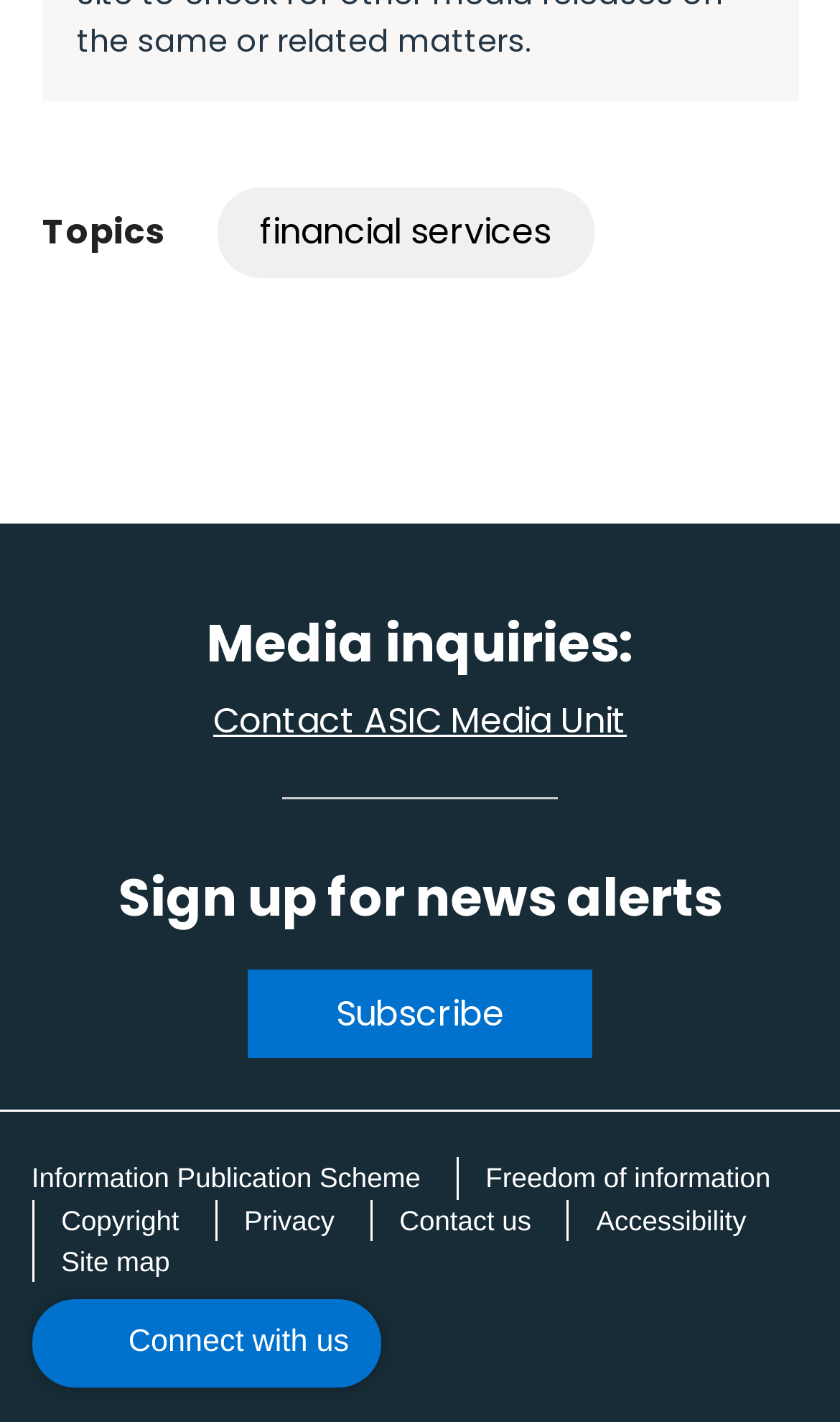How can I get in touch with the organization?
Give a one-word or short-phrase answer derived from the screenshot.

Click on 'Contact us' link